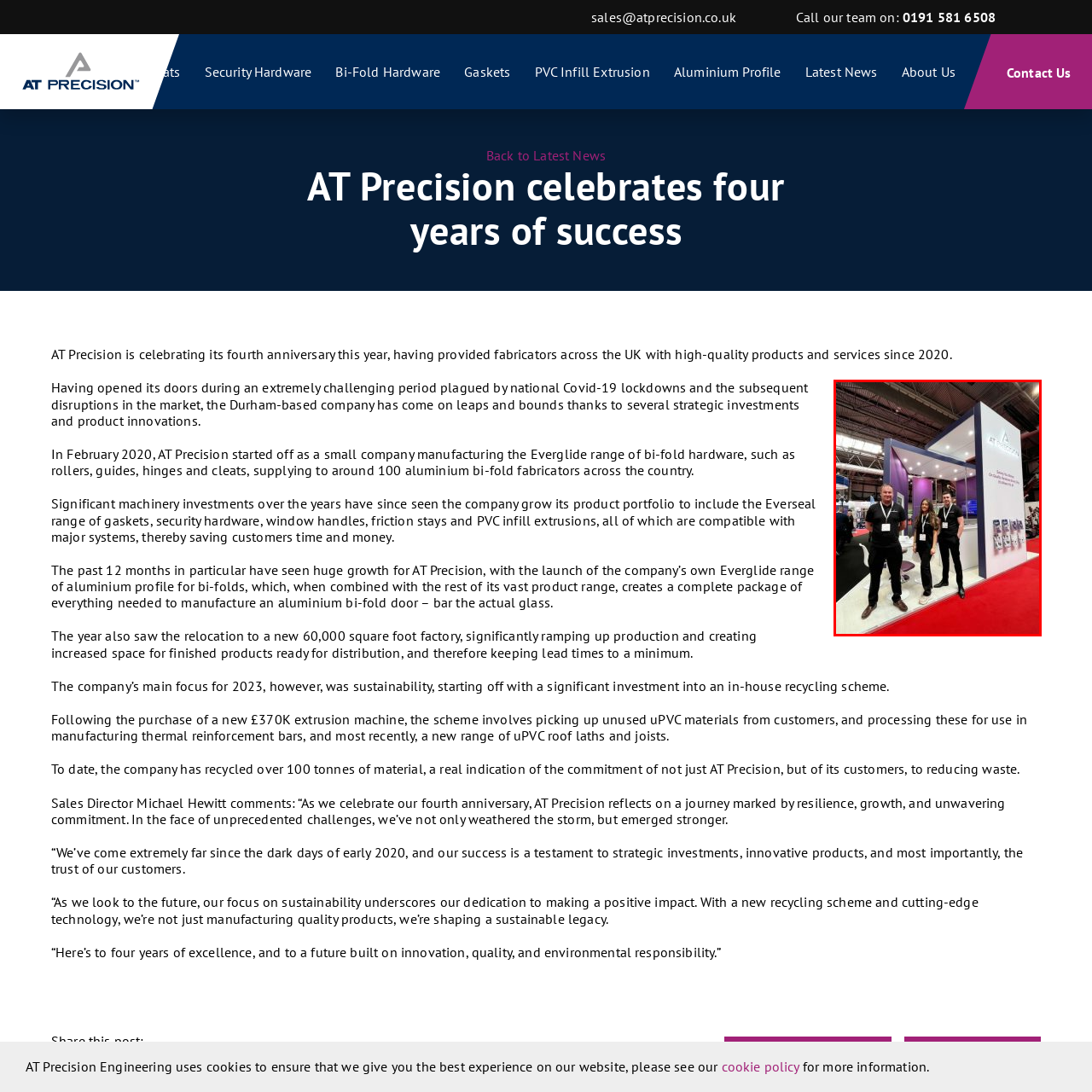Inspect the image bordered in red and answer the following question in detail, drawing on the visual content observed in the image:
What color is the attire of the team members?

Each member is dressed in matching black attire, complete with name badges, conveying professionalism and teamwork, which indicates that the attire of the team members is black in color.